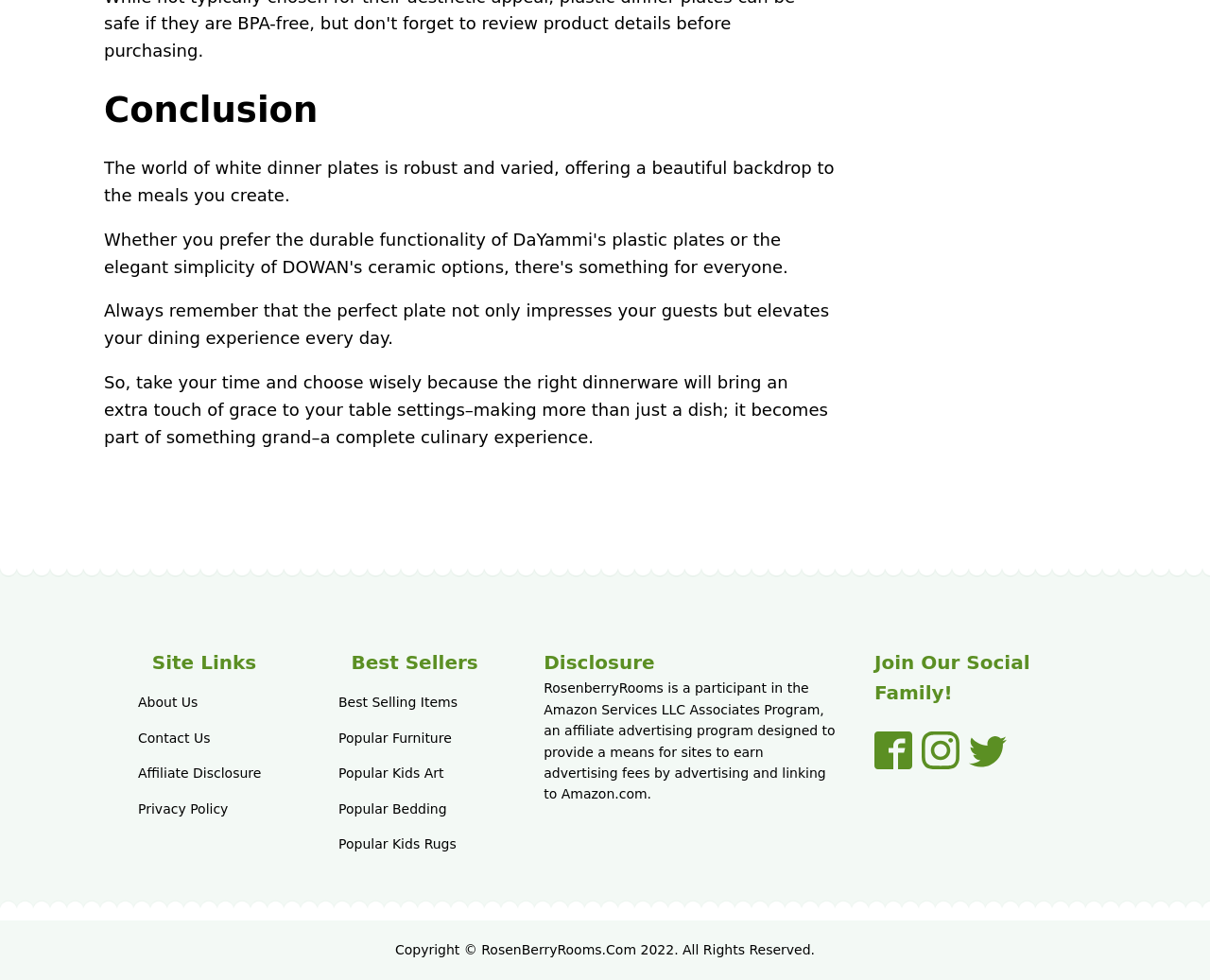Identify the bounding box coordinates for the UI element that matches this description: "Popular Kids Art".

[0.28, 0.781, 0.367, 0.797]